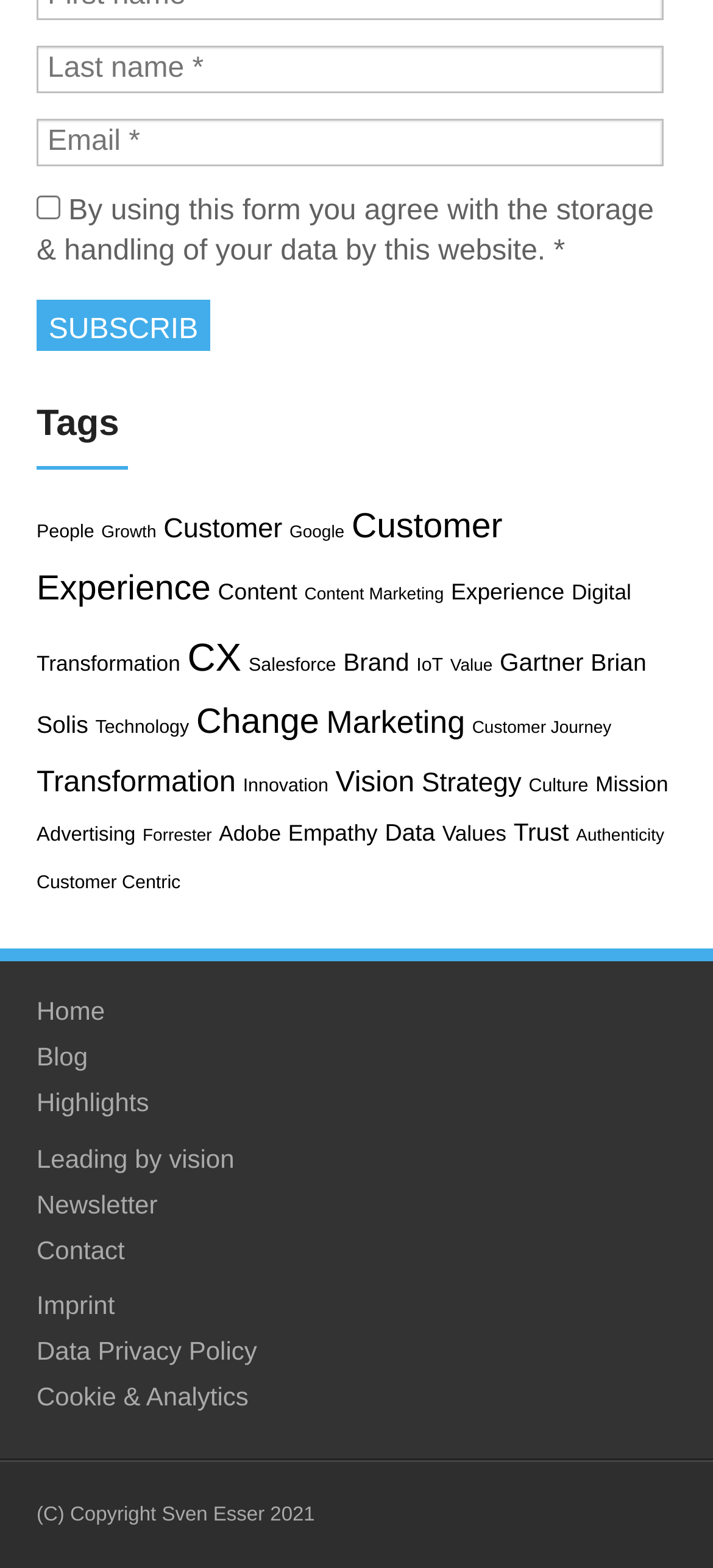Please determine the bounding box coordinates of the element's region to click in order to carry out the following instruction: "Browse wine selection". The coordinates should be four float numbers between 0 and 1, i.e., [left, top, right, bottom].

None